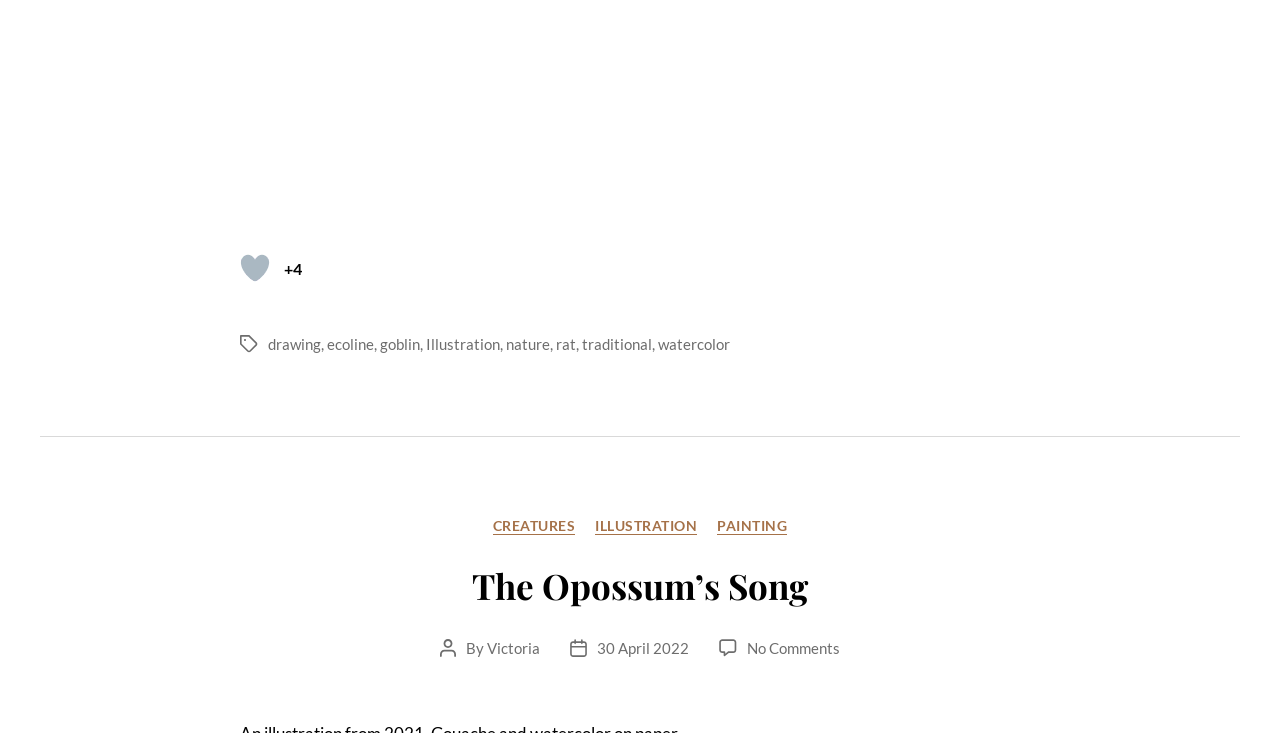Examine the image and give a thorough answer to the following question:
What is the category of the post 'The Opossum’s Song'?

I looked at the links under the 'Categories' header and found that 'CREATURES' is one of the categories. Since the post title 'The Opossum’s Song' is related to an animal, I inferred that it belongs to the 'CREATURES' category.